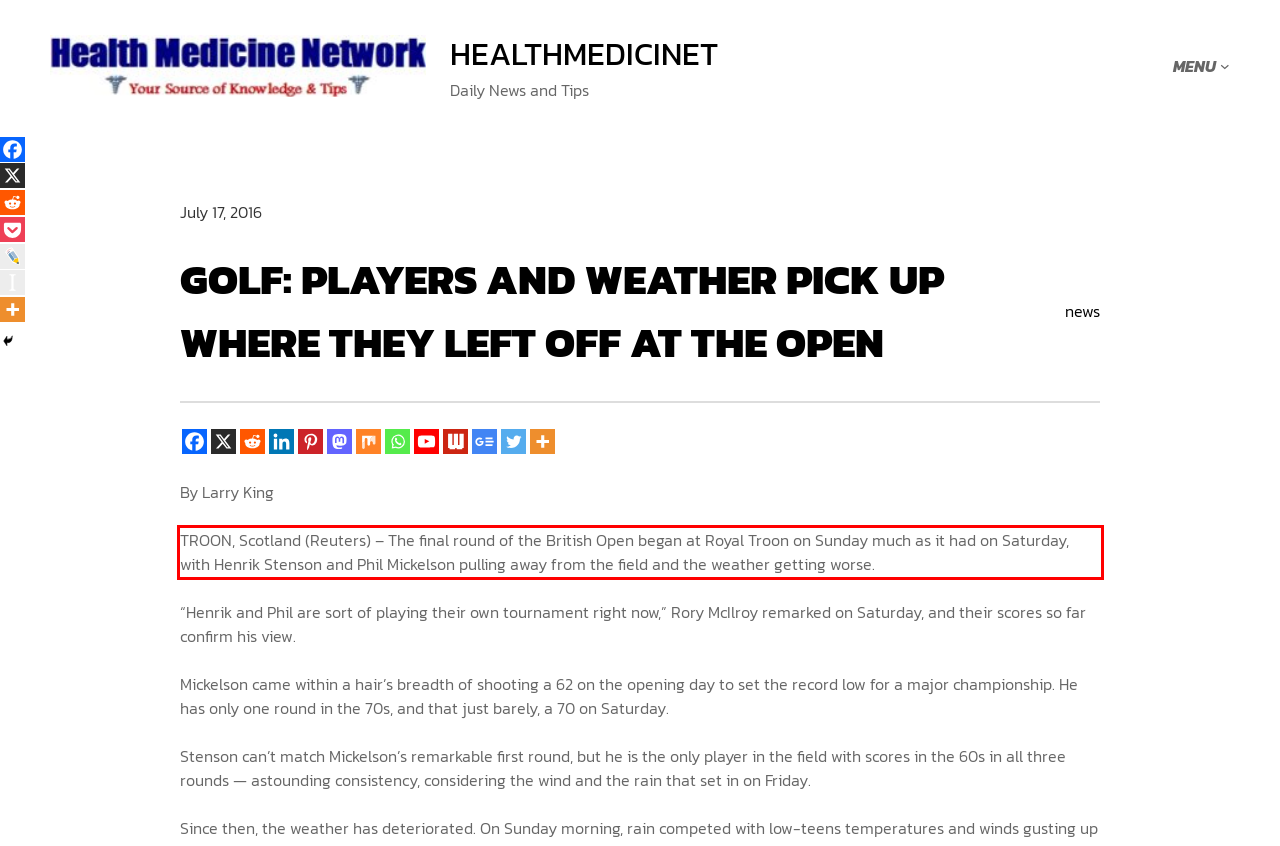Identify and extract the text within the red rectangle in the screenshot of the webpage.

TROON, Scotland (Reuters) – The final round of the British Open began at Royal Troon on Sunday much as it had on Saturday, with Henrik Stenson and Phil Mickelson pulling away from the field and the weather getting worse.